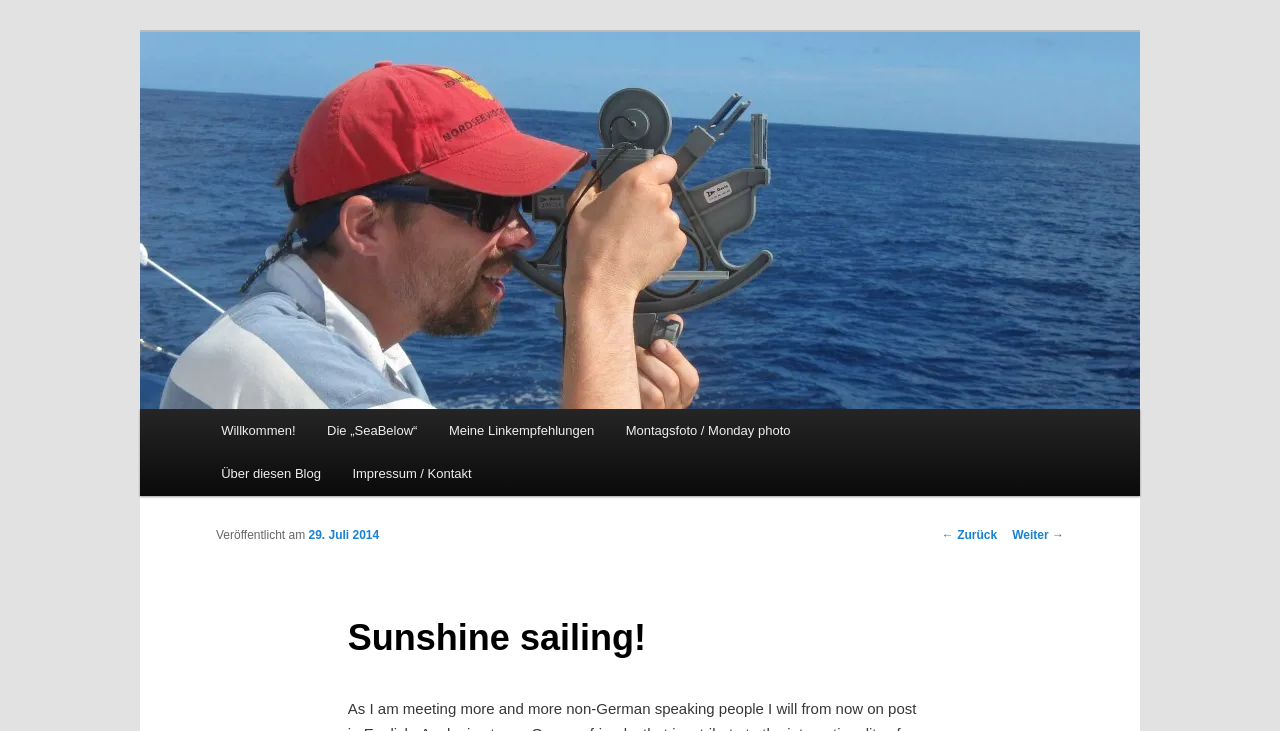Can you specify the bounding box coordinates of the area that needs to be clicked to fulfill the following instruction: "read welcome post"?

[0.16, 0.56, 0.243, 0.619]